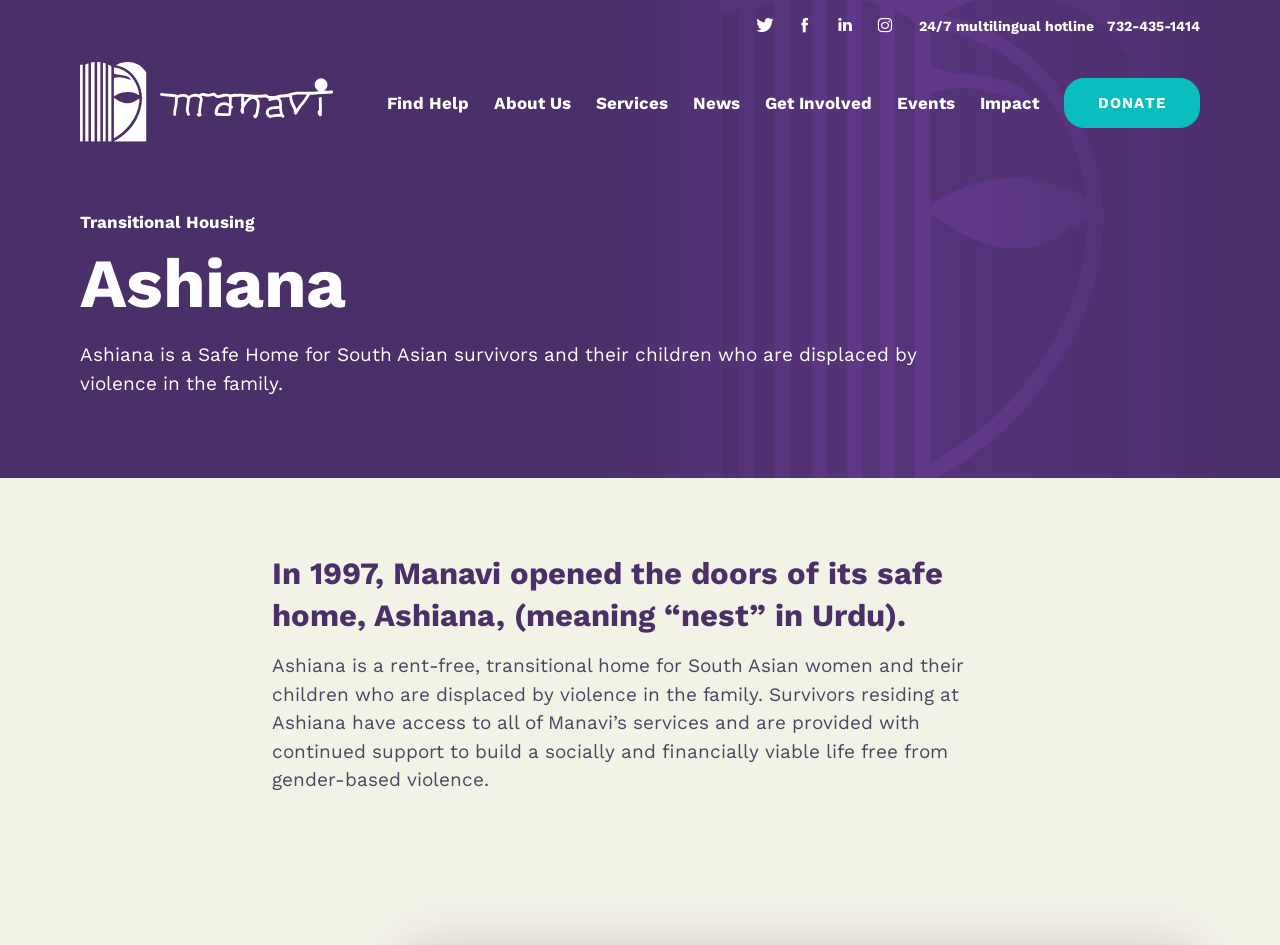Locate the bounding box coordinates of the clickable element to fulfill the following instruction: "Find help for South Asian DV Agencies". Provide the coordinates as four float numbers between 0 and 1 in the format [left, top, right, bottom].

[0.302, 0.098, 0.366, 0.119]